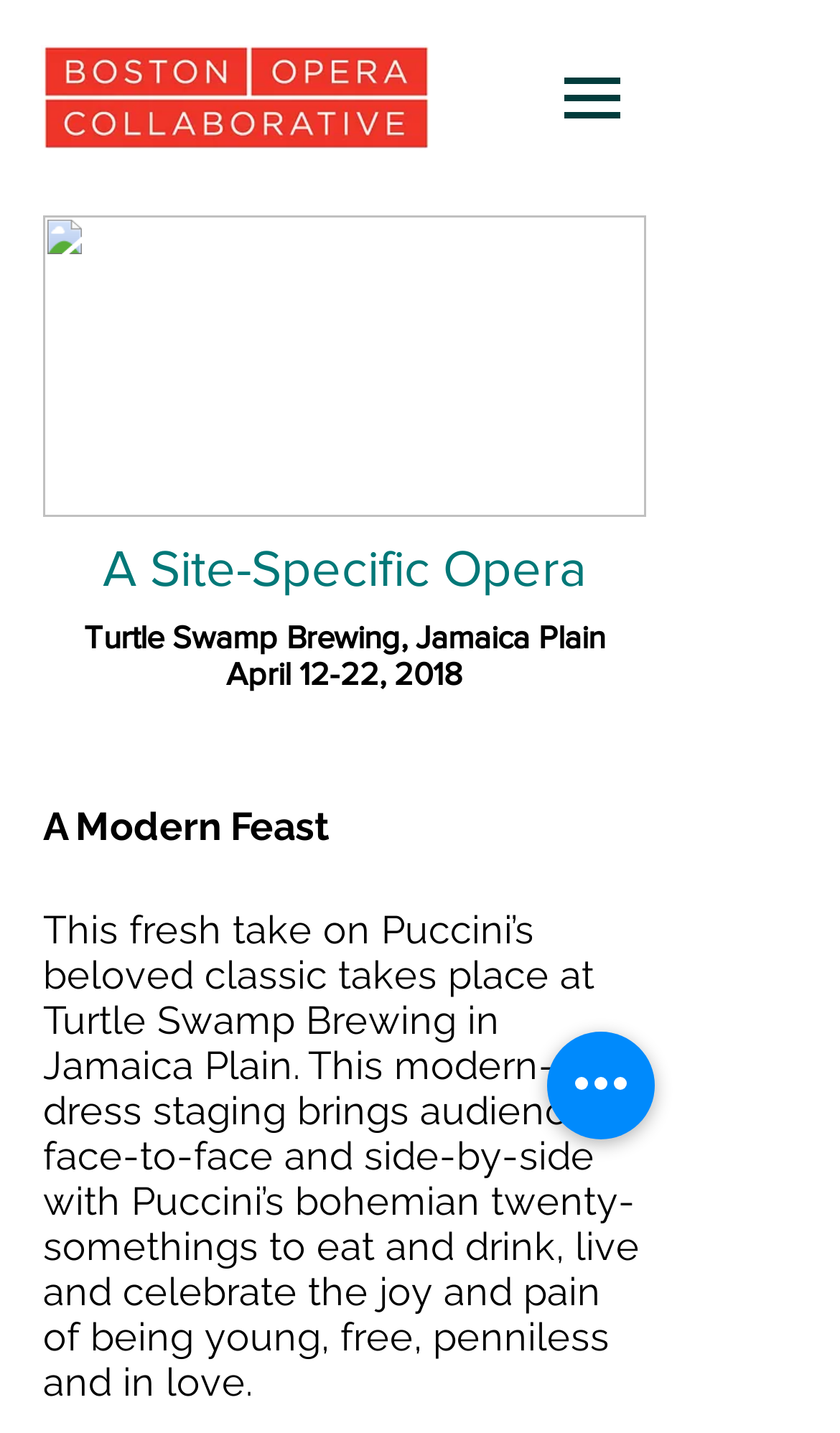Describe the webpage in detail, including text, images, and layout.

The webpage is about La Boheme, an opera performance, specifically the April 2018 show at Turtle Swamp Brewing in Jamaica Plain. 

At the top left corner, there is a logo of BOC, which is an image of a red rectangle with the BOC identity. 

To the right of the logo, there is a navigation menu labeled "Site" with a button that has a popup menu. The button is accompanied by an image. 

Below the navigation menu, there are three headings that provide information about the opera performance. The first heading reads "A Site-Specific Opera", the second heading provides the location and dates of the performance, and the third heading is empty. 

Under the headings, there is a section that appears to be a summary of the opera. The title of this section is "A Modern Feast", and the text describes the modern take on Puccini's classic opera, set at Turtle Swamp Brewing, where the audience can eat, drink, and celebrate with the characters. 

At the bottom right corner, there is a button labeled "Quick actions".